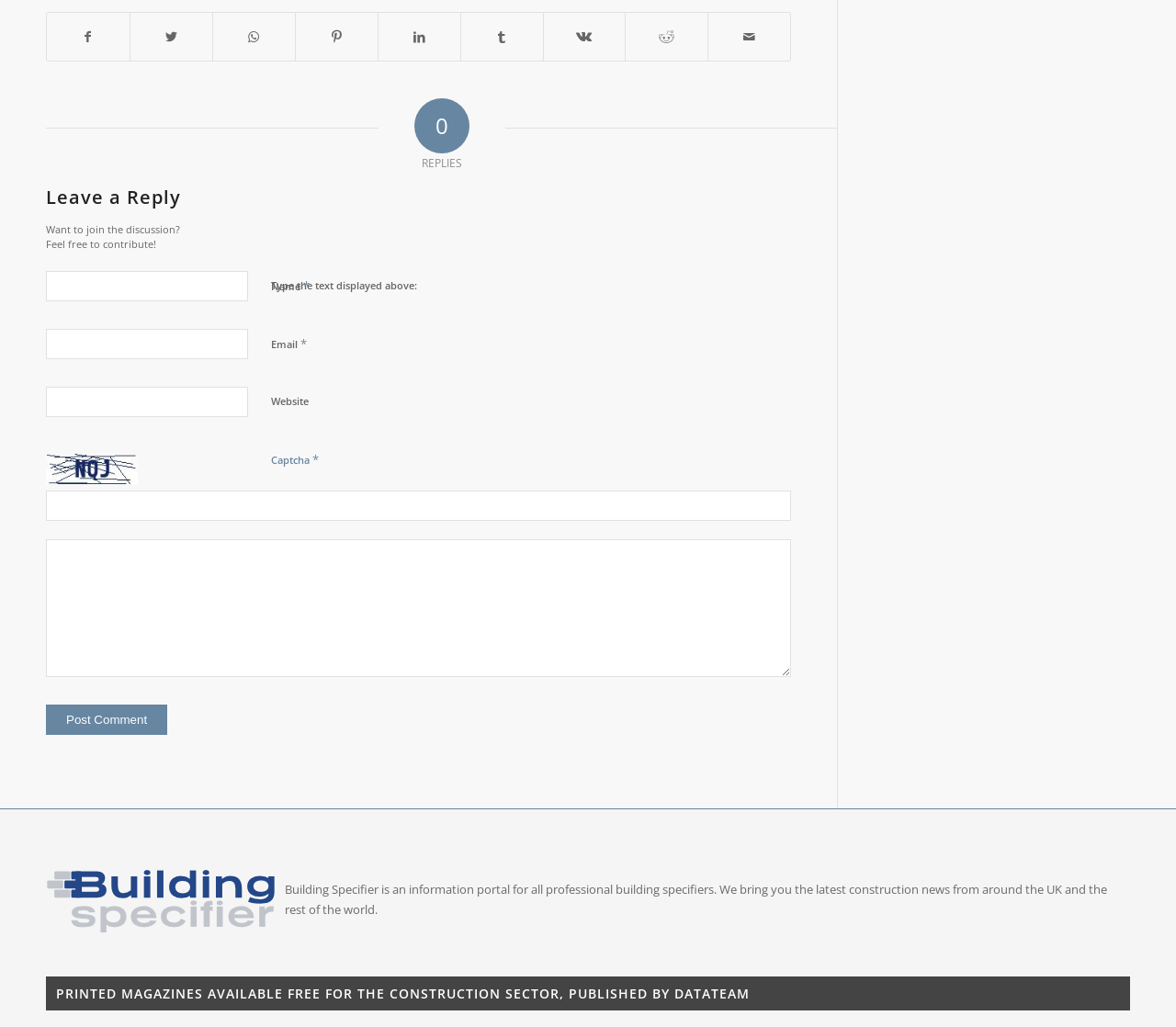Look at the image and write a detailed answer to the question: 
What is the topic of the webpage?

The webpage appears to be an information portal for professional building specifiers, providing the latest construction news from around the UK and the rest of the world, as stated in the static text at the bottom of the webpage.